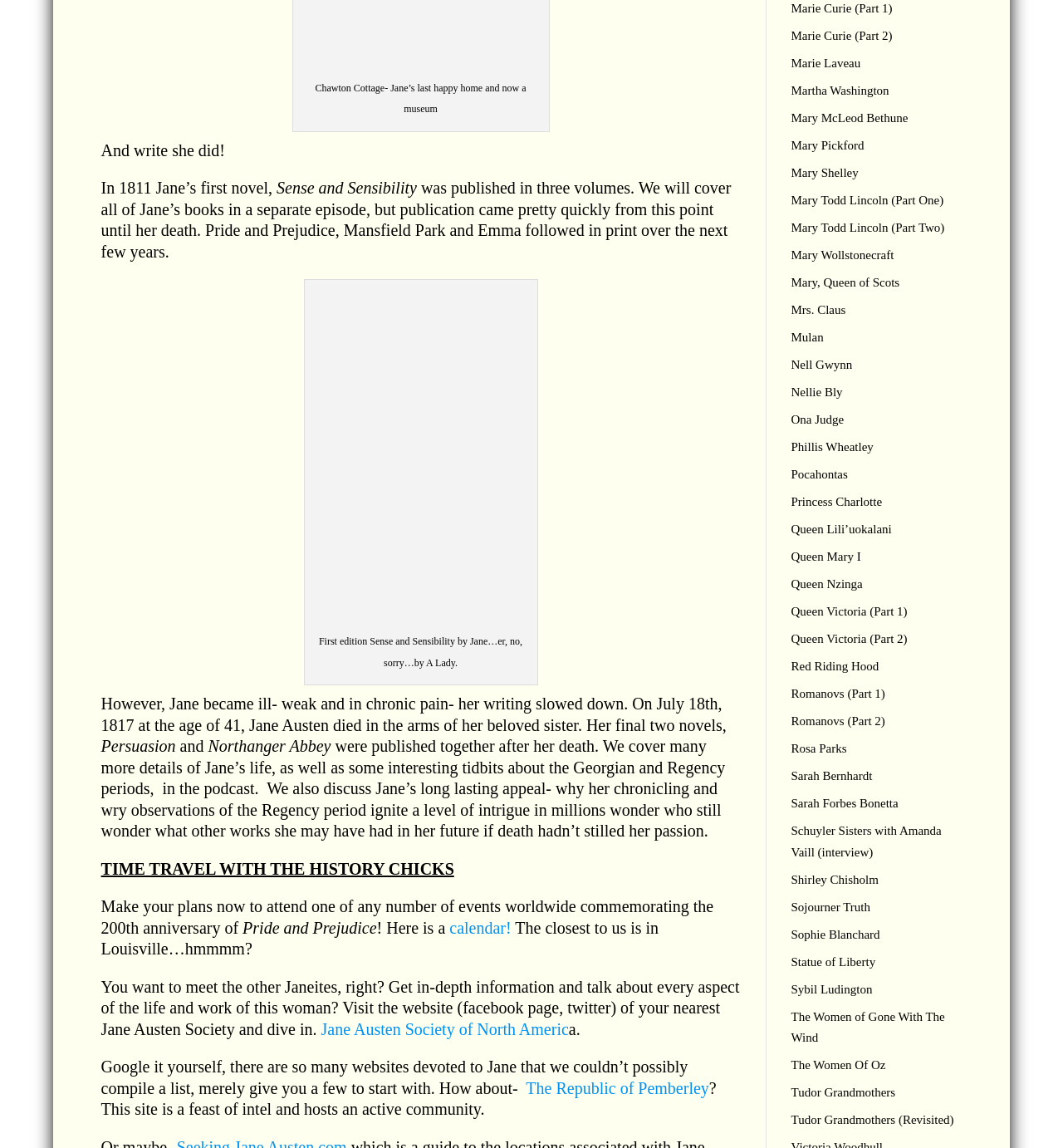What is the name of the museum mentioned in the text?
Please provide a single word or phrase answer based on the image.

Chawton Cottage